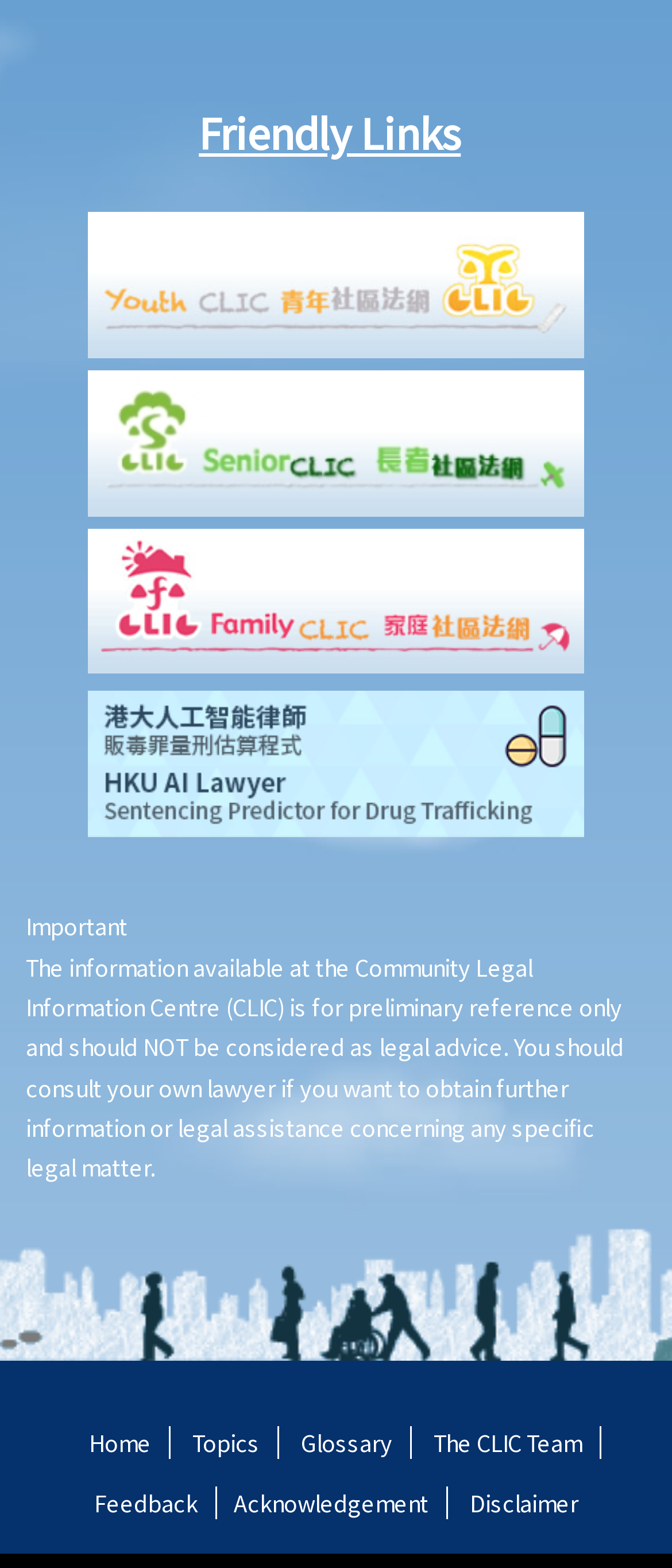Identify the bounding box coordinates for the region of the element that should be clicked to carry out the instruction: "Click on 'Friendly Links'". The bounding box coordinates should be four float numbers between 0 and 1, i.e., [left, top, right, bottom].

[0.296, 0.065, 0.686, 0.103]